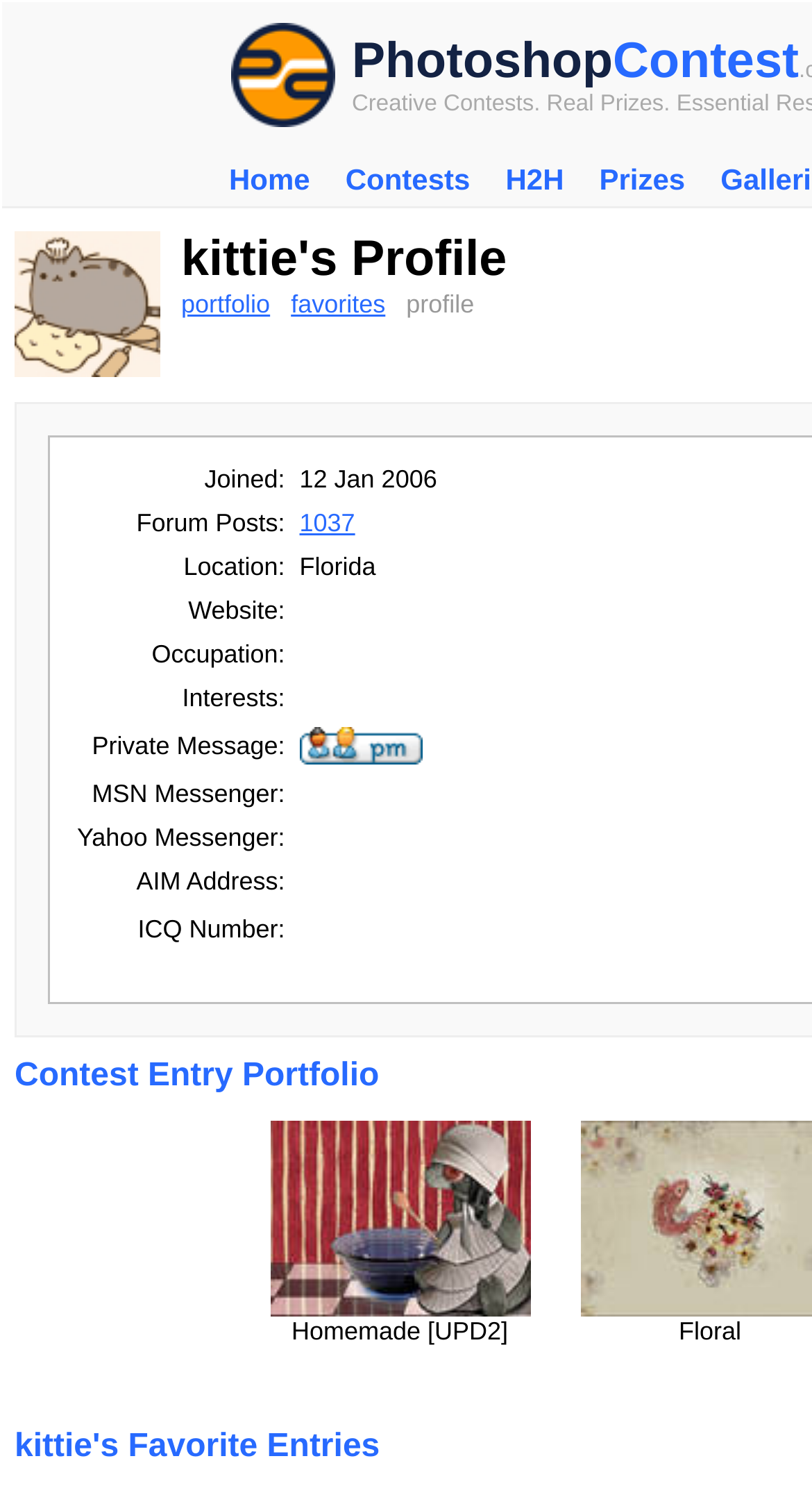Please specify the bounding box coordinates of the clickable region to carry out the following instruction: "View the 'Homemade [UPD2]' contest entry". The coordinates should be four float numbers between 0 and 1, in the format [left, top, right, bottom].

[0.301, 0.733, 0.683, 0.917]